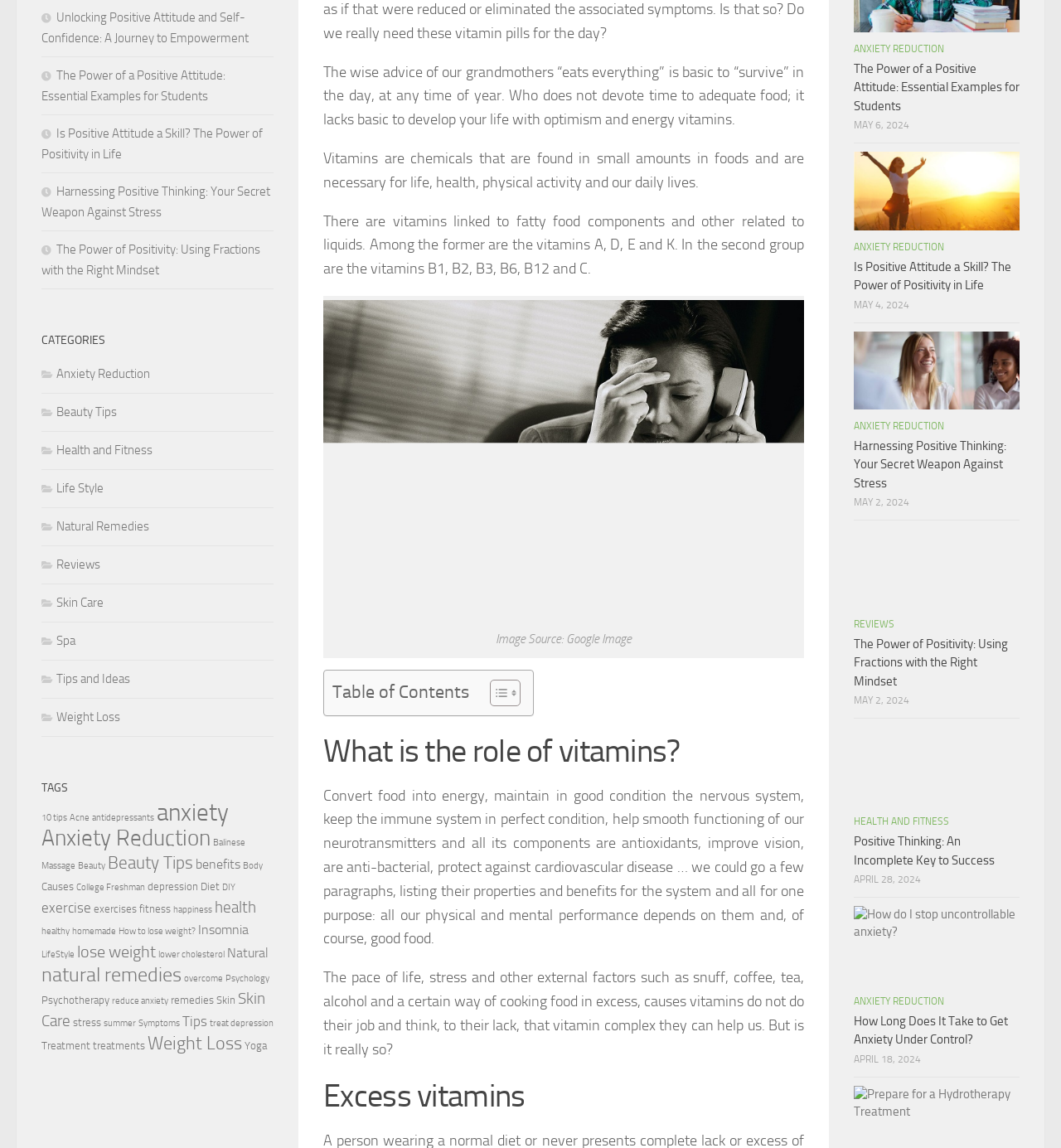Identify the bounding box of the HTML element described here: "alt="How to harness positive energy"". Provide the coordinates as four float numbers between 0 and 1: [left, top, right, bottom].

[0.805, 0.289, 0.961, 0.357]